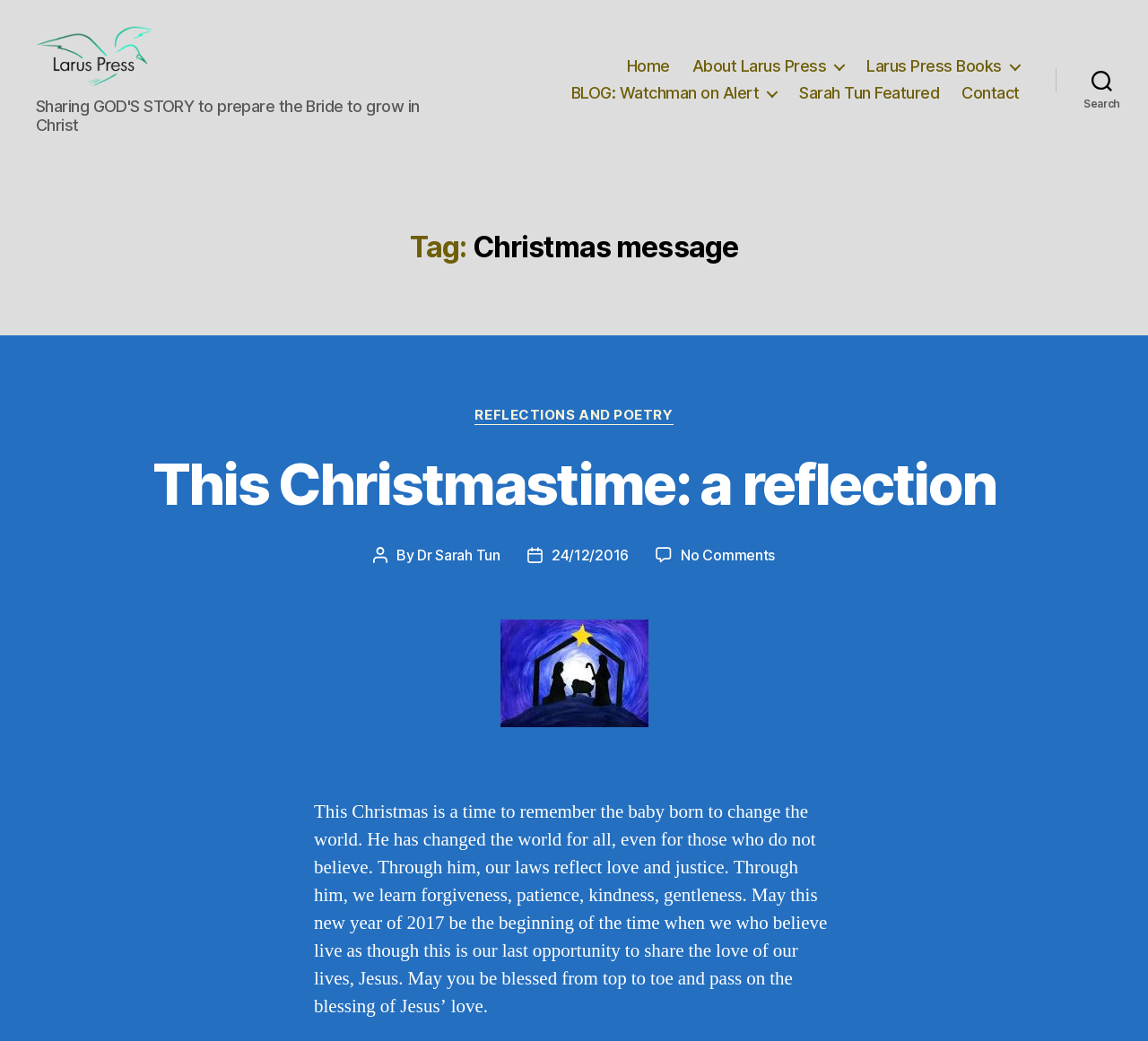Describe all visible elements and their arrangement on the webpage.

The webpage is about a Christmas message from Larus Press and Sarah Tun. At the top left, there is a link and an image with the same text "Larus Press – Sarah Tun". Below this, there is a horizontal navigation menu with links to "Home", "About Larus Press", "Larus Press Books", "BLOG: Watchman on Alert", "Sarah Tun Featured", and "Contact". 

To the right of the navigation menu, there is a search button. Below the navigation menu, there is a header section with a heading "Tag: Christmas message". 

Under the header section, there is a subheading "Categories" with a link to "REFLECTIONS AND POETRY". Below this, there is a heading "This Christmastime: a reflection" with a link to the same title. The article is written by Dr. Sarah Tun and was posted on December 24, 2016. 

The main content of the article is a Christmas reflection, which is a message about the significance of Christmas and the importance of living with love, justice, forgiveness, and kindness. The article concludes with a blessing and a wish for the readers to pass on the love of Jesus.